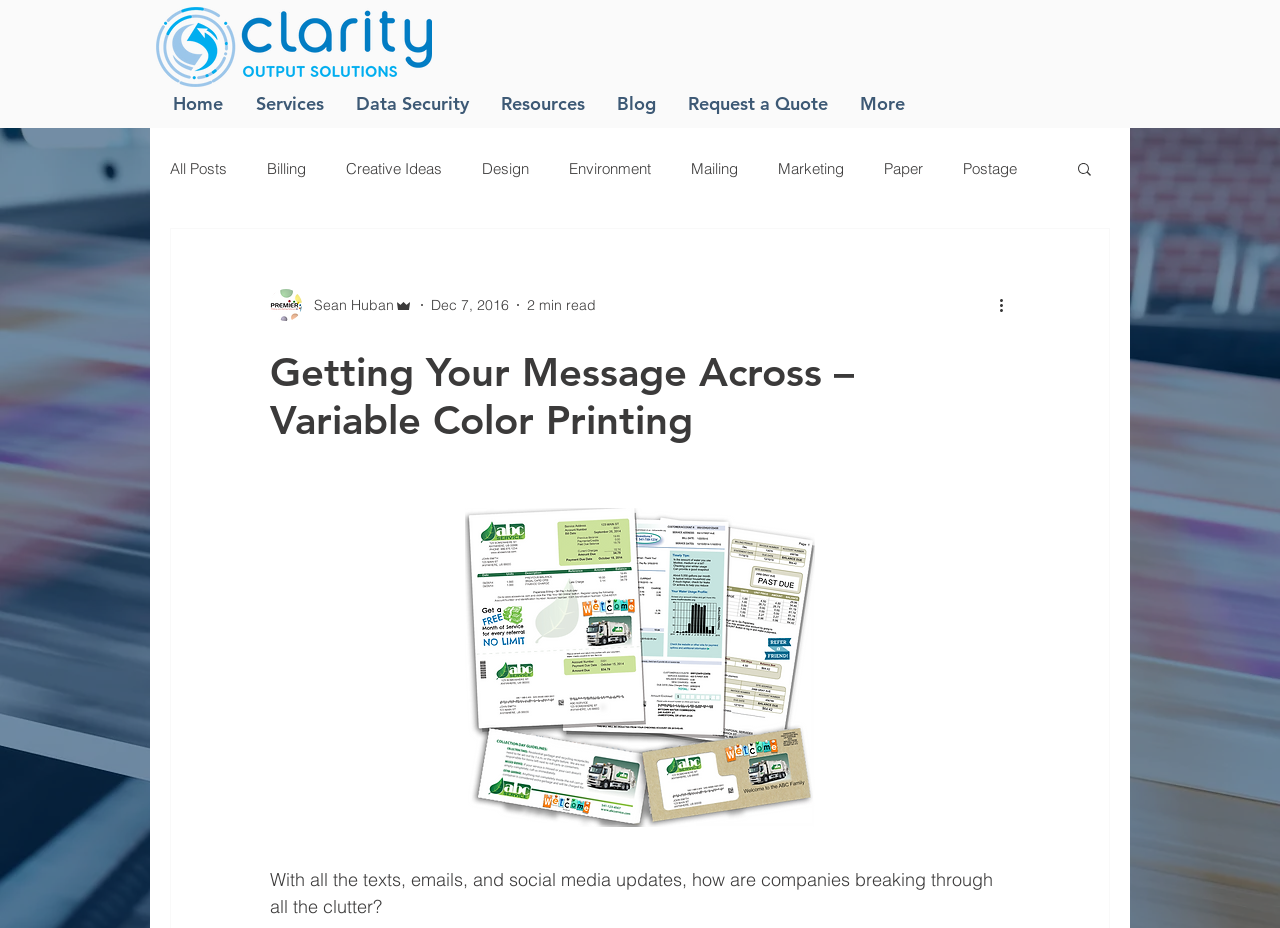Please identify the bounding box coordinates of the area that needs to be clicked to follow this instruction: "Click the 'Home' link".

[0.122, 0.092, 0.187, 0.131]